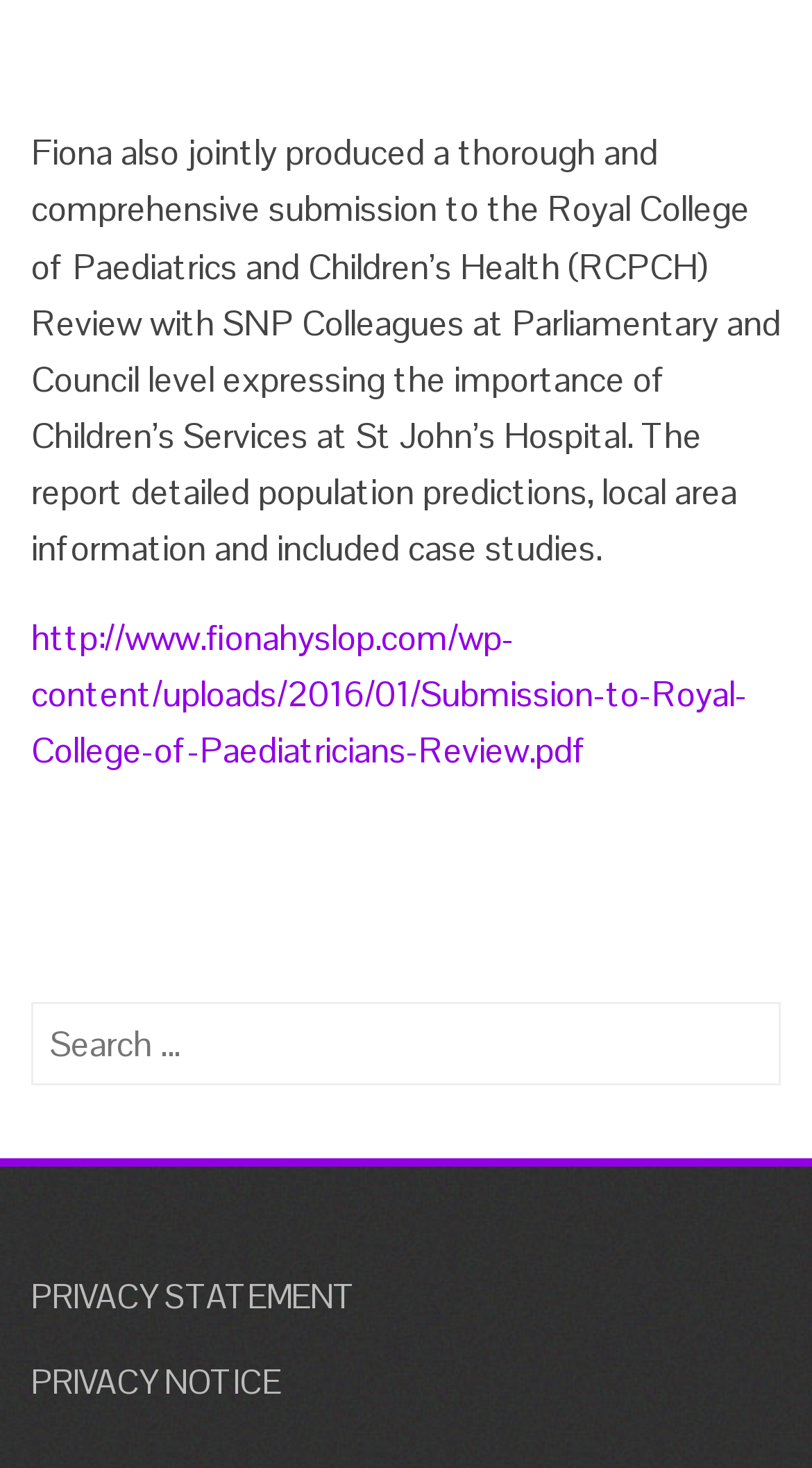Who is the author of the submission to the Royal College?
From the screenshot, provide a brief answer in one word or phrase.

Fiona